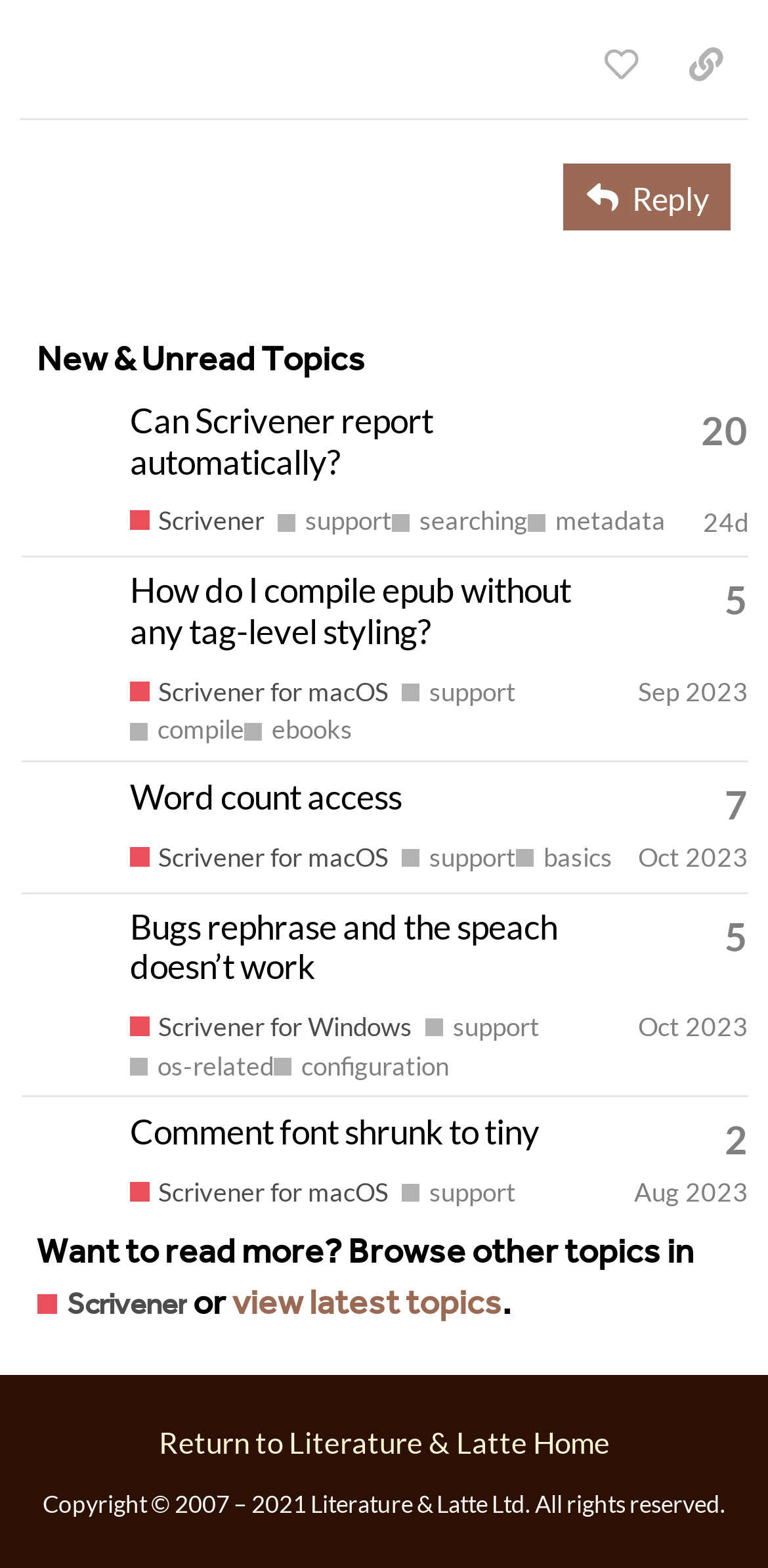How many topics are listed on this page?
Use the screenshot to answer the question with a single word or phrase.

5